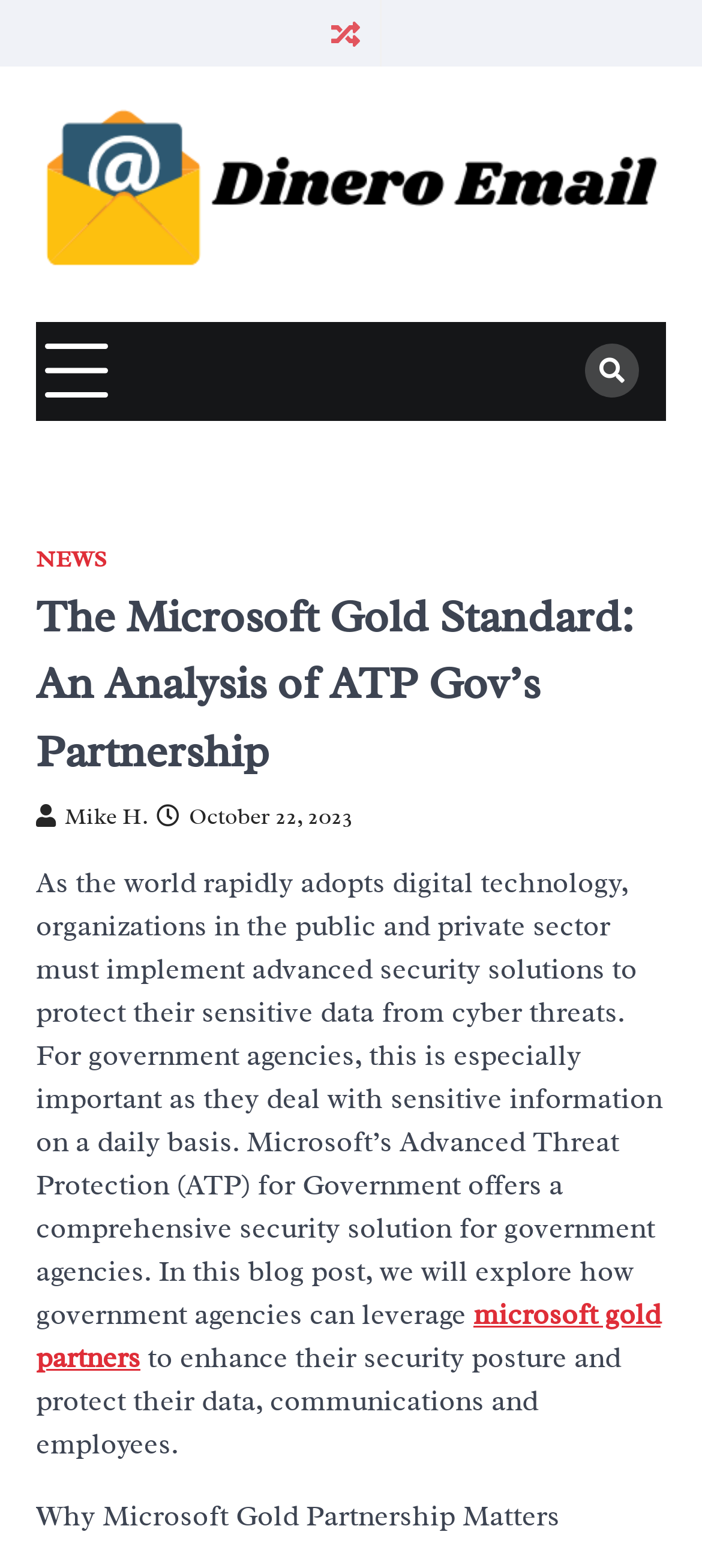What is the importance of security solutions for government agencies?
Based on the image, give a one-word or short phrase answer.

Protect sensitive information